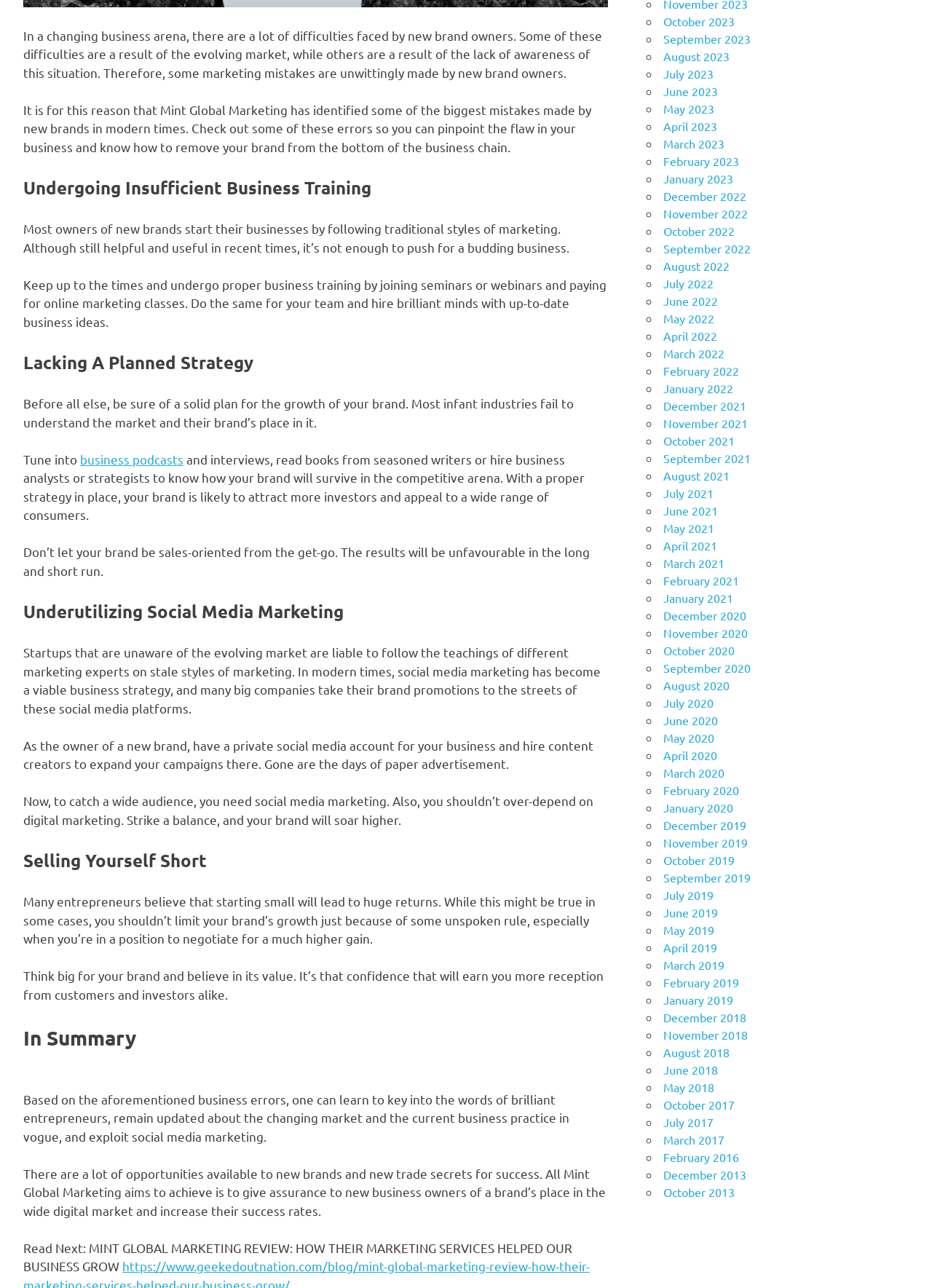Please find the bounding box coordinates of the element that you should click to achieve the following instruction: "Read the article about common mistakes made by new brands". The coordinates should be presented as four float numbers between 0 and 1: [left, top, right, bottom].

[0.025, 0.135, 0.652, 0.156]